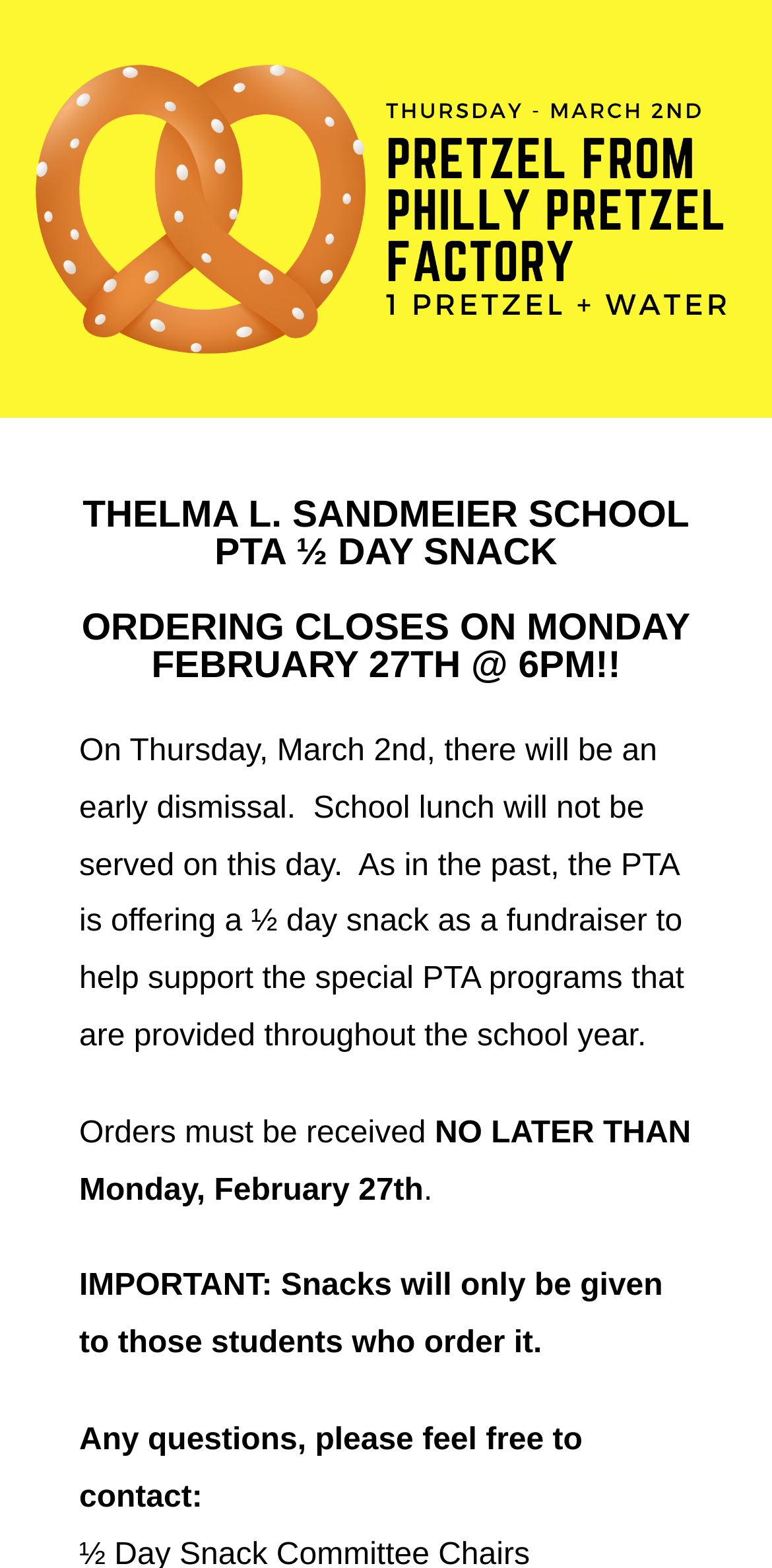Give a detailed overview of the webpage's appearance and contents.

The webpage appears to be a notification from the Sandmeier PTA, a school parent-teacher association. At the top, there is a prominent heading that announces the deadline for ½ day snack ordering, which is Monday, February 27th at 6 PM. 

Below the heading, there is a paragraph of text that explains the early dismissal on Thursday, March 2nd, and the PTA's offer of a ½ day snack as a fundraiser to support special programs throughout the school year. 

Further down, there are three short lines of text that provide important details about the ordering process: orders must be received by Monday, February 27th, and snacks will only be given to students who place an order. 

Finally, at the bottom, there is a note that invites readers to contact the PTA with any questions.